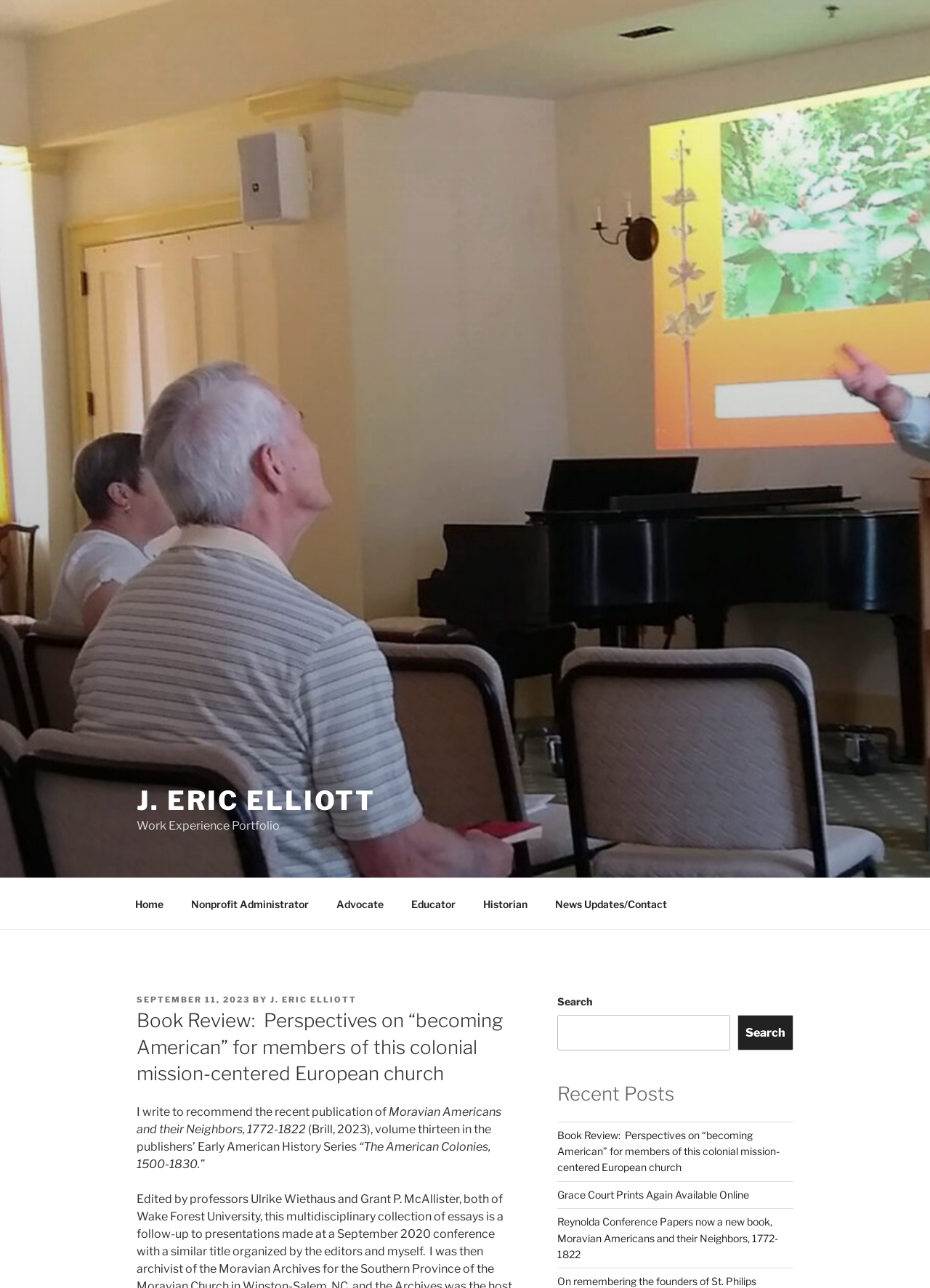What is the main heading of this webpage? Please extract and provide it.

Book Review:  Perspectives on “becoming American” for members of this colonial mission-centered European church